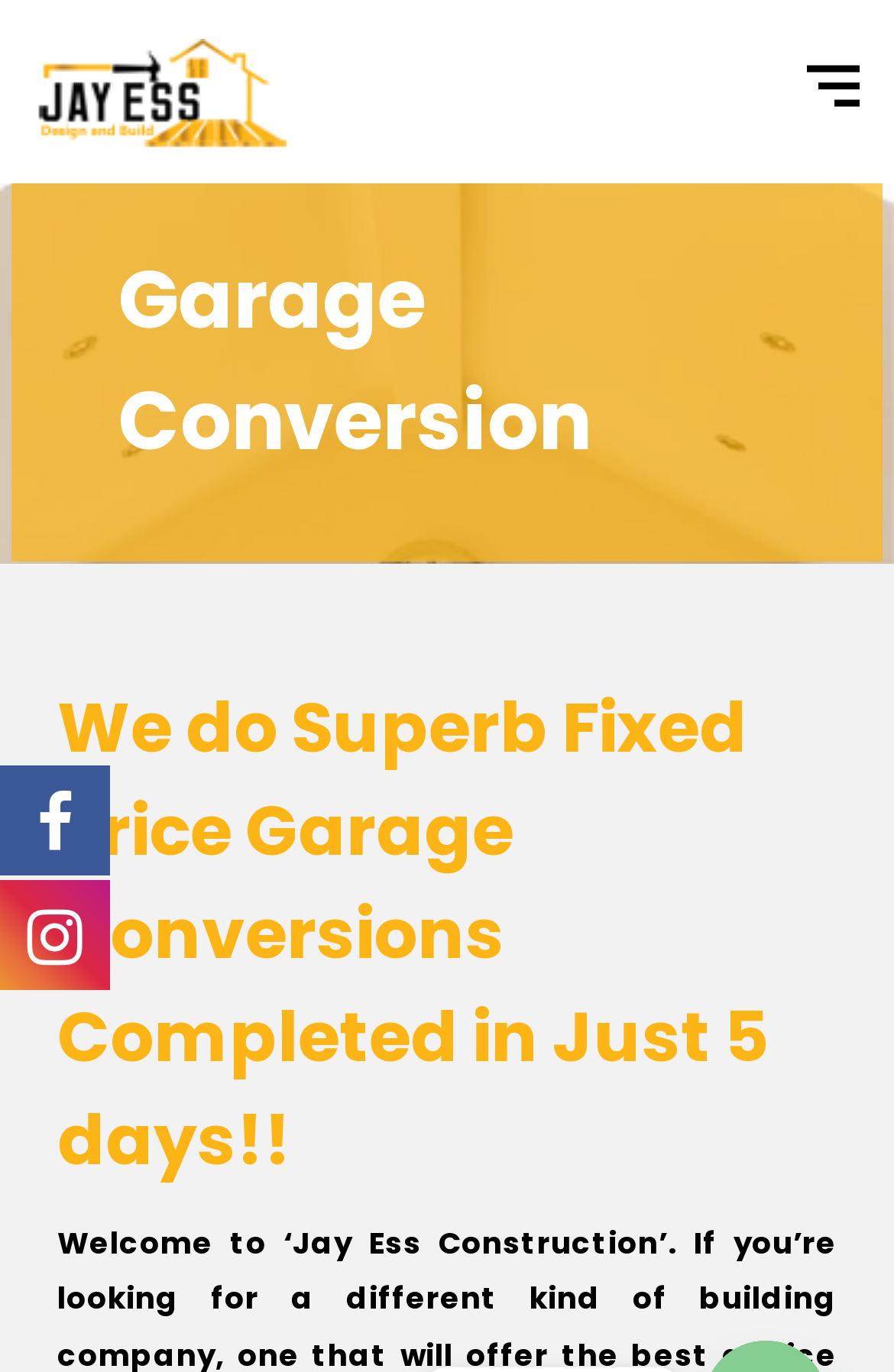Please find the bounding box for the UI component described as follows: "alt="Jay Ess Construction"".

[0.038, 0.032, 0.321, 0.102]